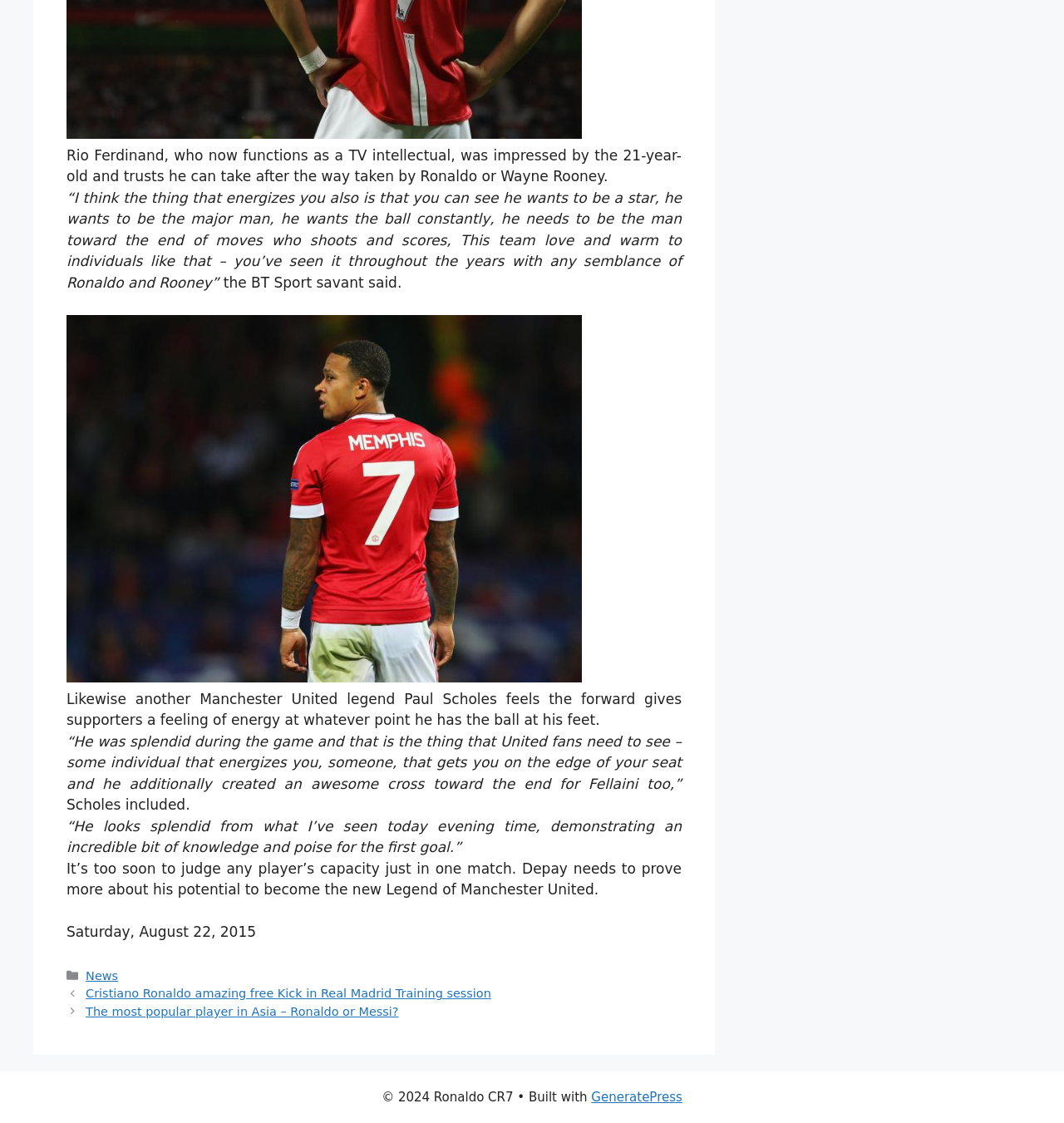Who is the author of the latest article?
Use the information from the screenshot to give a comprehensive response to the question.

The webpage does not explicitly mention the author of the latest article. Although there are quotes from Rio Ferdinand and Paul Scholes, they are not the authors of the article, but rather individuals being quoted in the article.